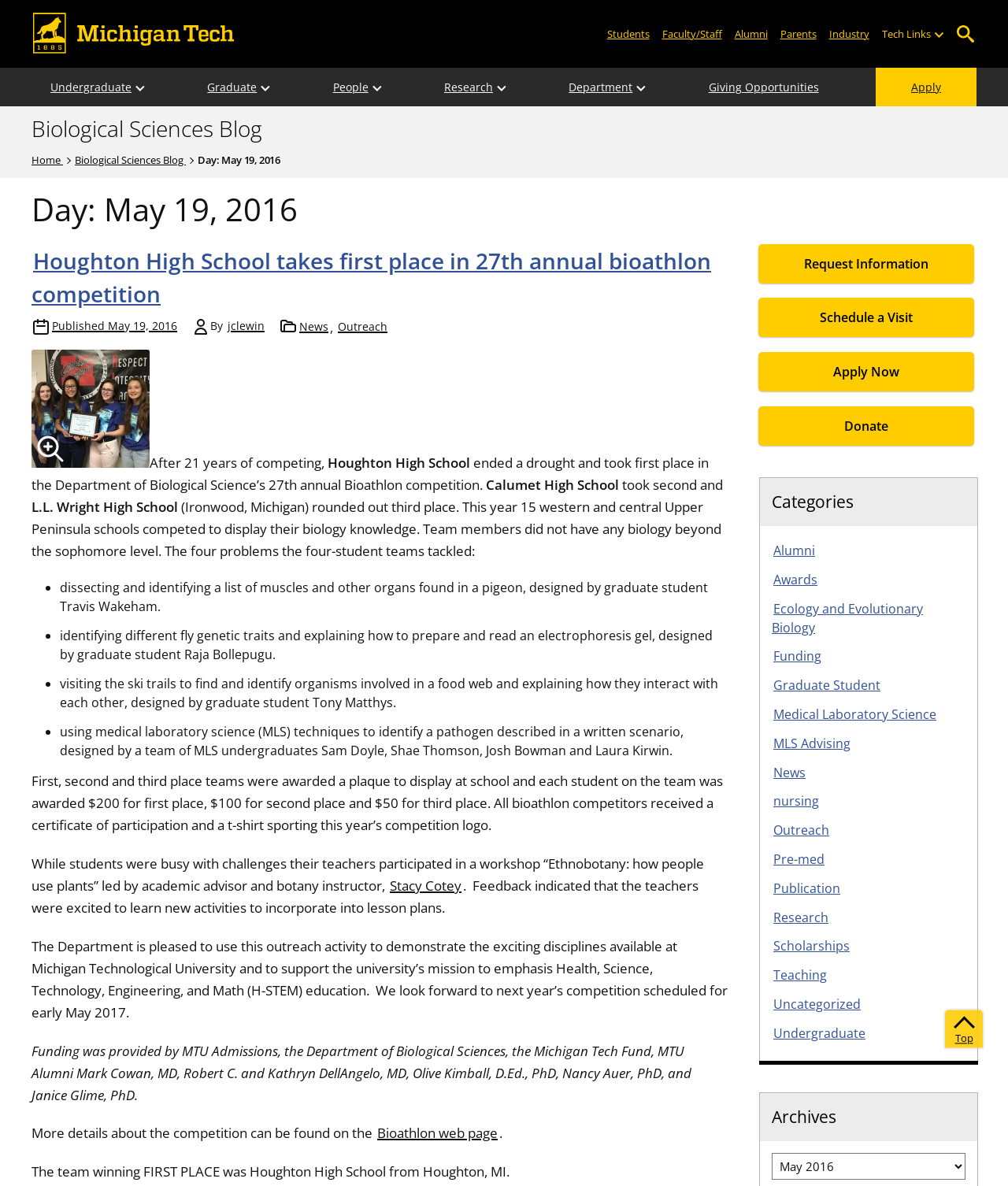Locate the bounding box coordinates of the element I should click to achieve the following instruction: "Click the 'Students' link".

[0.596, 0.014, 0.65, 0.043]